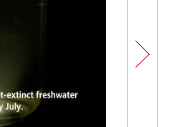Please provide a comprehensive response to the question based on the details in the image: What is reflecting the evening sky?

The caption describes the tranquil ambiance of the water reflecting the evening sky, which suggests that the water is mirroring the colors and beauty of the evening sky.